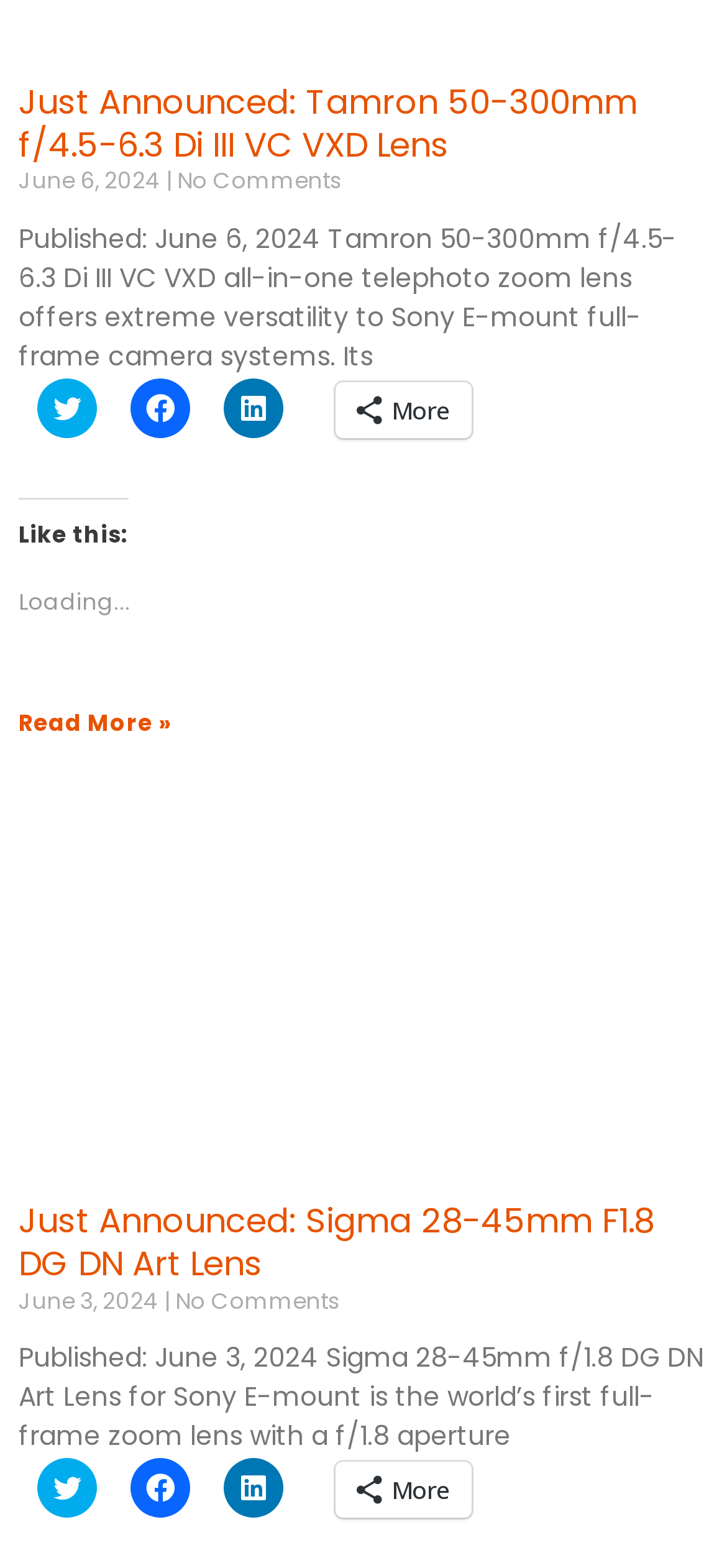Answer the question in a single word or phrase:
What is the latest announced lens?

Tamron 50-300mm f/4.5-6.3 Di III VC VXD Lens